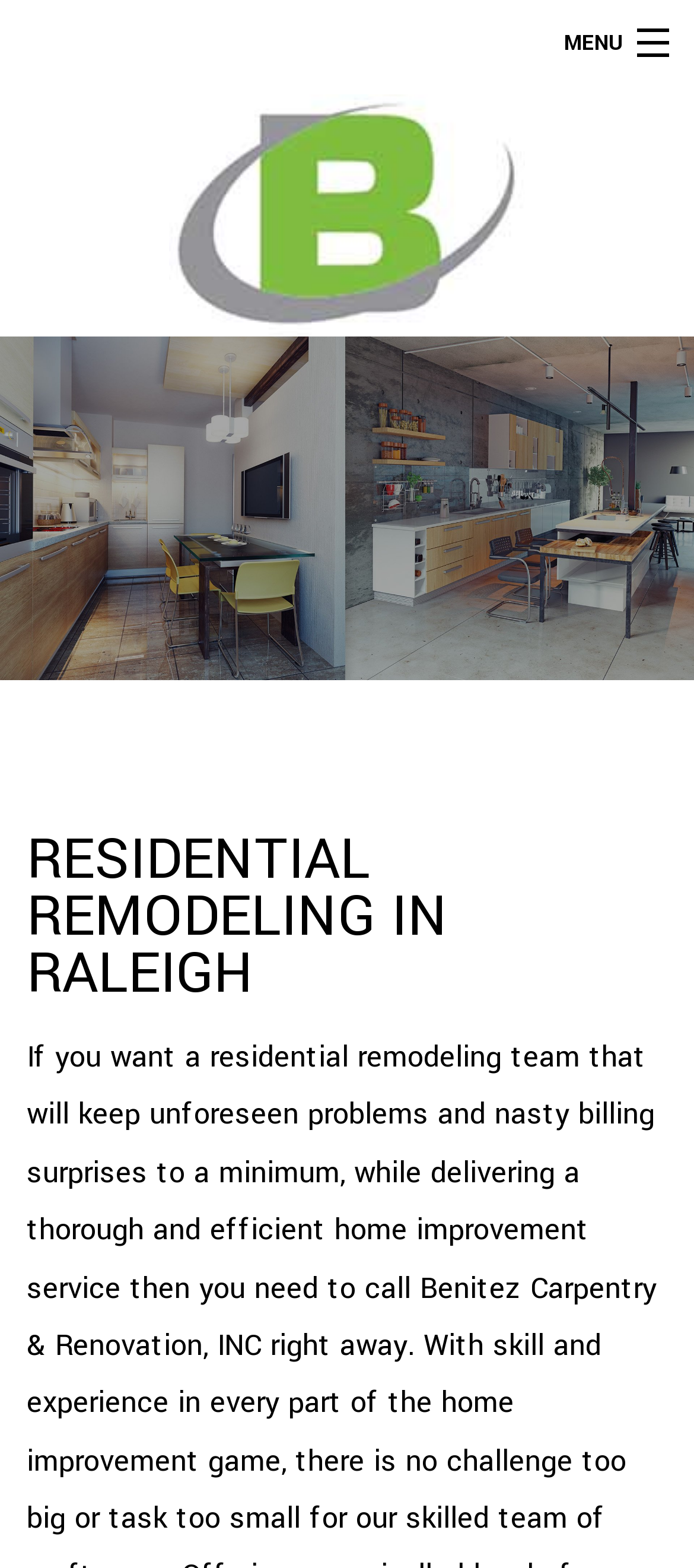Please identify the bounding box coordinates for the region that you need to click to follow this instruction: "Click the MENU link".

[0.774, 0.009, 1.0, 0.047]